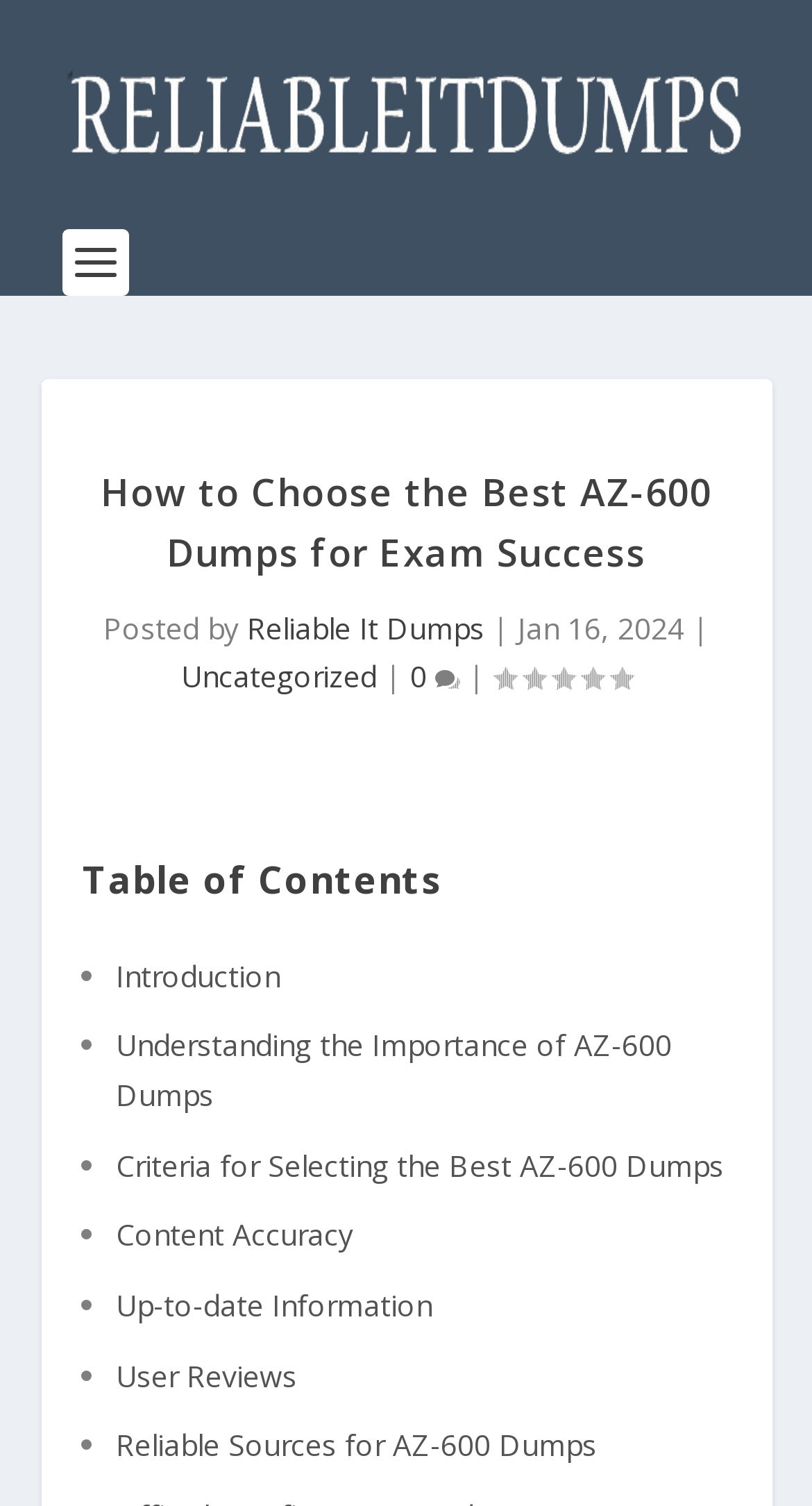Who posted the article?
Please provide a full and detailed response to the question.

I found the answer by examining the static text element 'Posted by' followed by a link element with the text 'Reliable It Dumps', indicating that Reliable It Dumps is the author of the article.